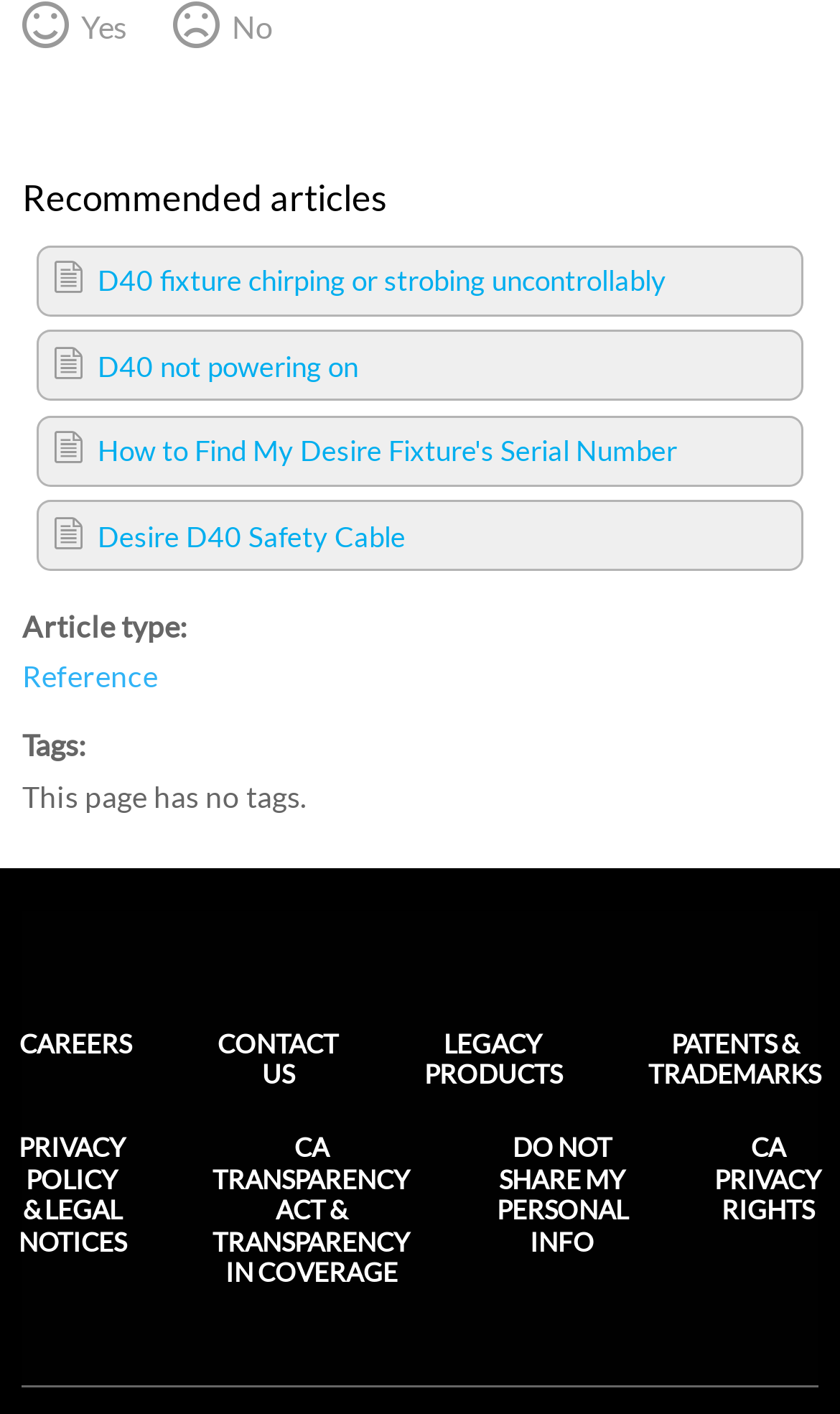Identify the bounding box coordinates of the section that should be clicked to achieve the task described: "View recommended articles".

[0.027, 0.127, 0.973, 0.157]